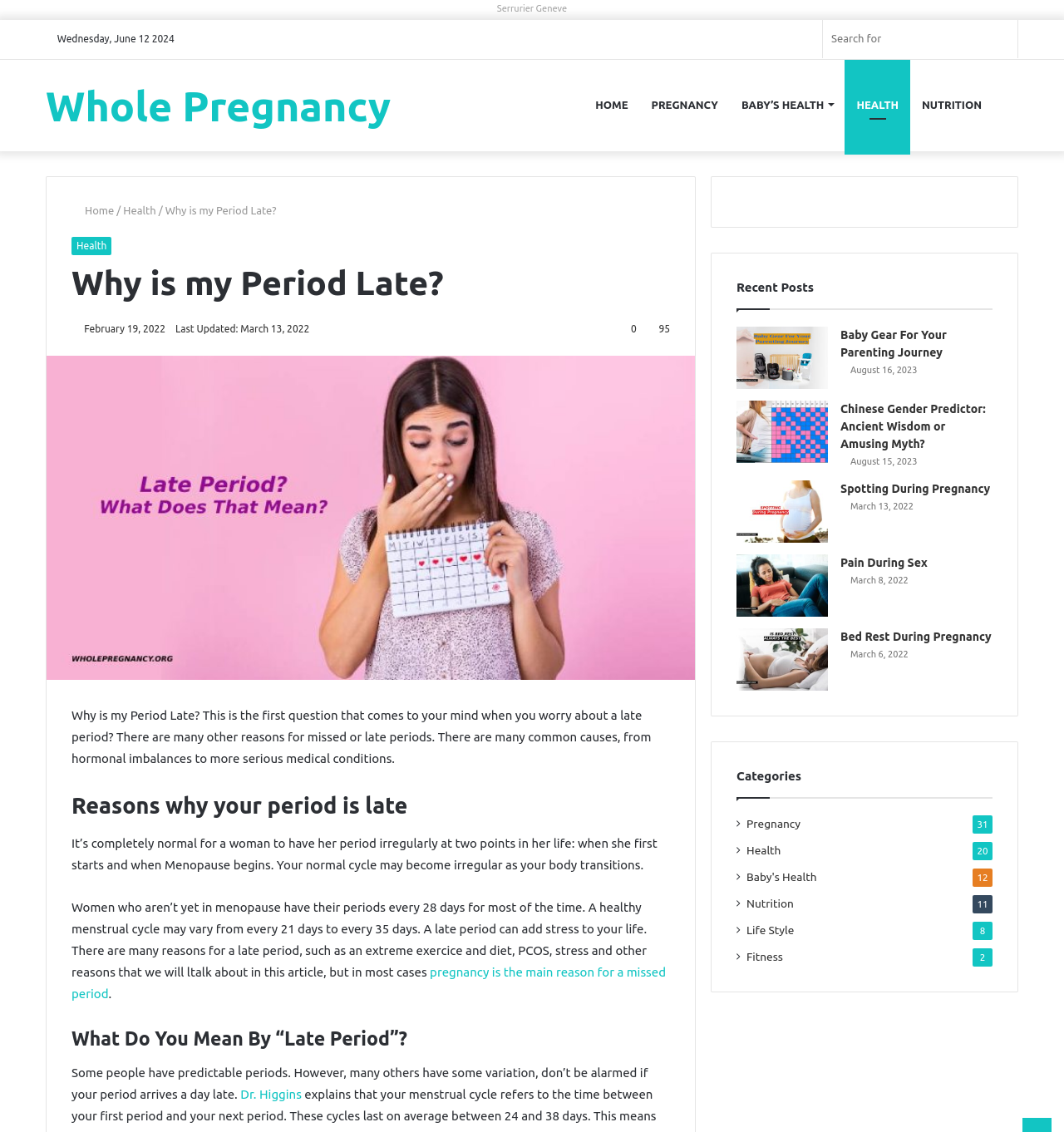Please respond to the question using a single word or phrase:
What is the main reason for a missed period?

pregnancy